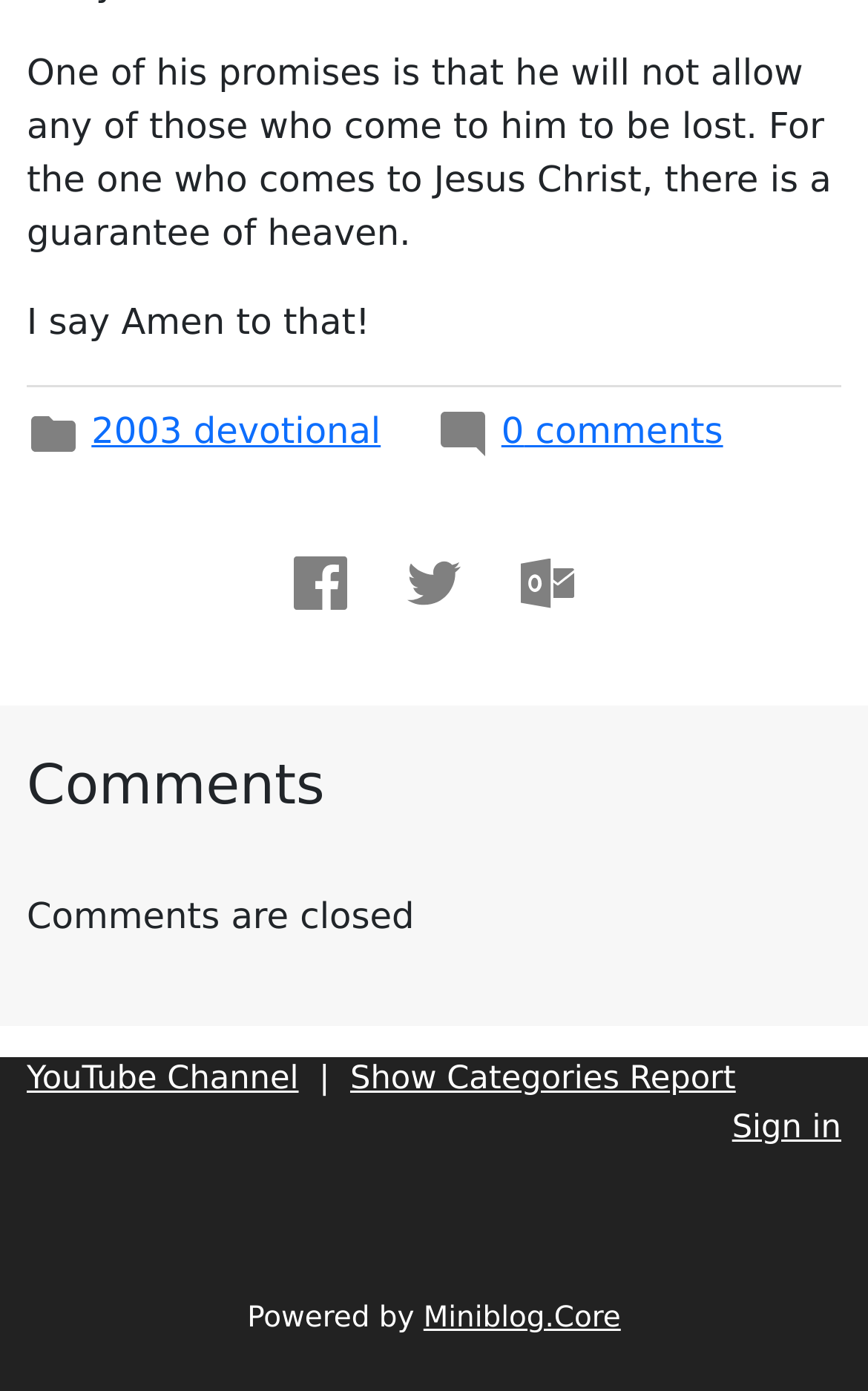Answer briefly with one word or phrase:
What is the name of the platform mentioned?

Miniblog.Core